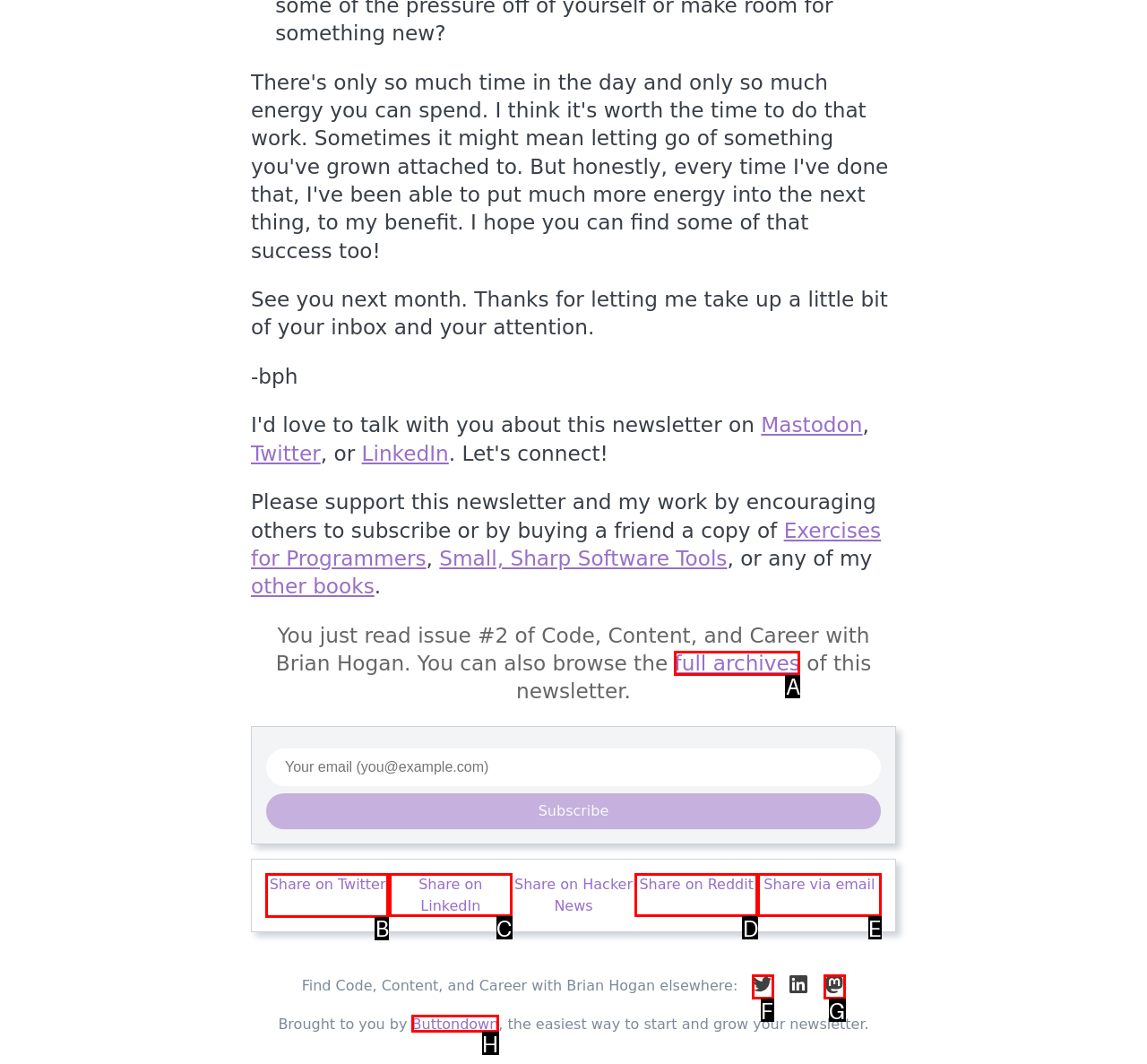Tell me the letter of the UI element to click in order to accomplish the following task: Share on Twitter
Answer with the letter of the chosen option from the given choices directly.

B